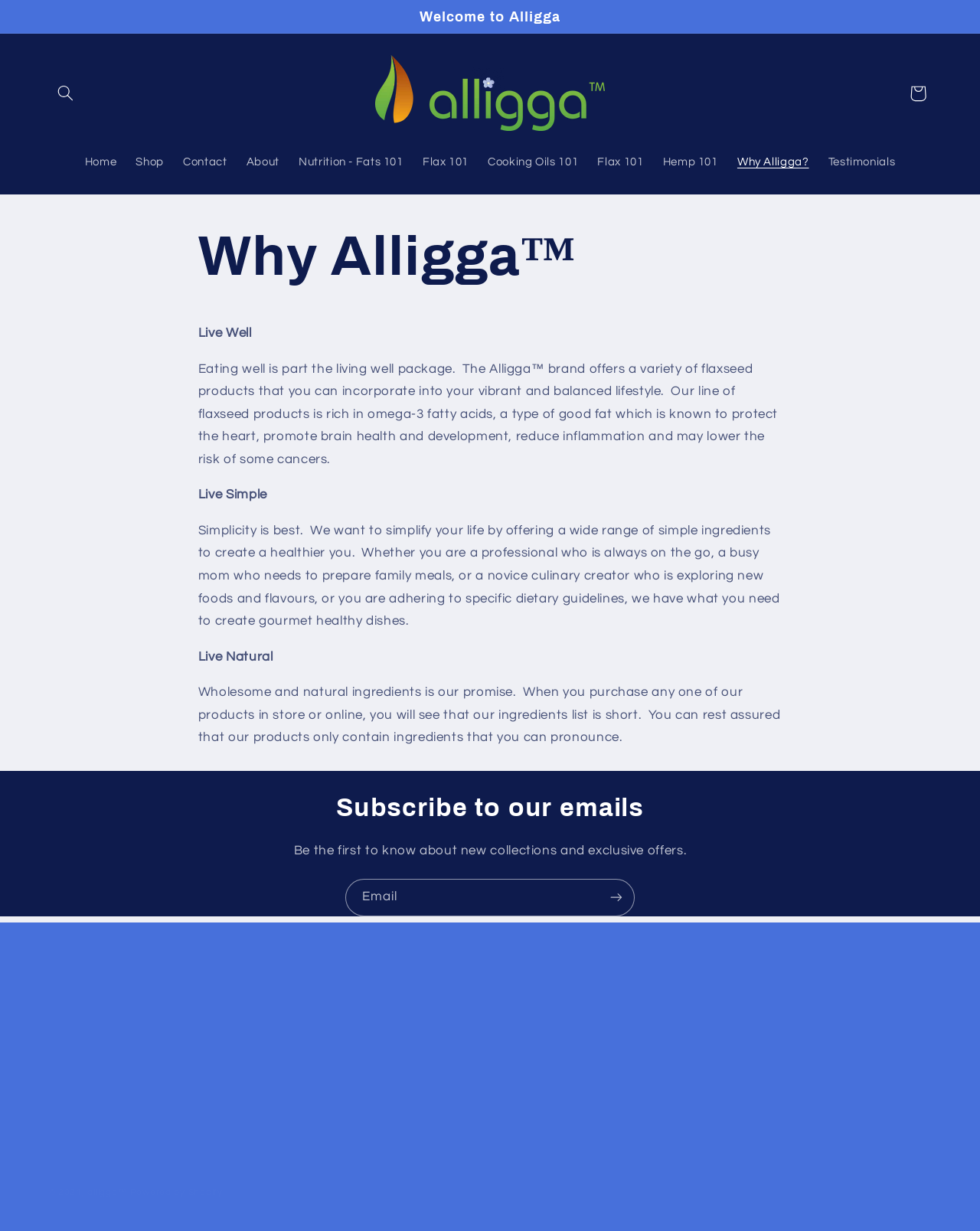Please pinpoint the bounding box coordinates for the region I should click to adhere to this instruction: "View shopping cart".

[0.918, 0.061, 0.954, 0.09]